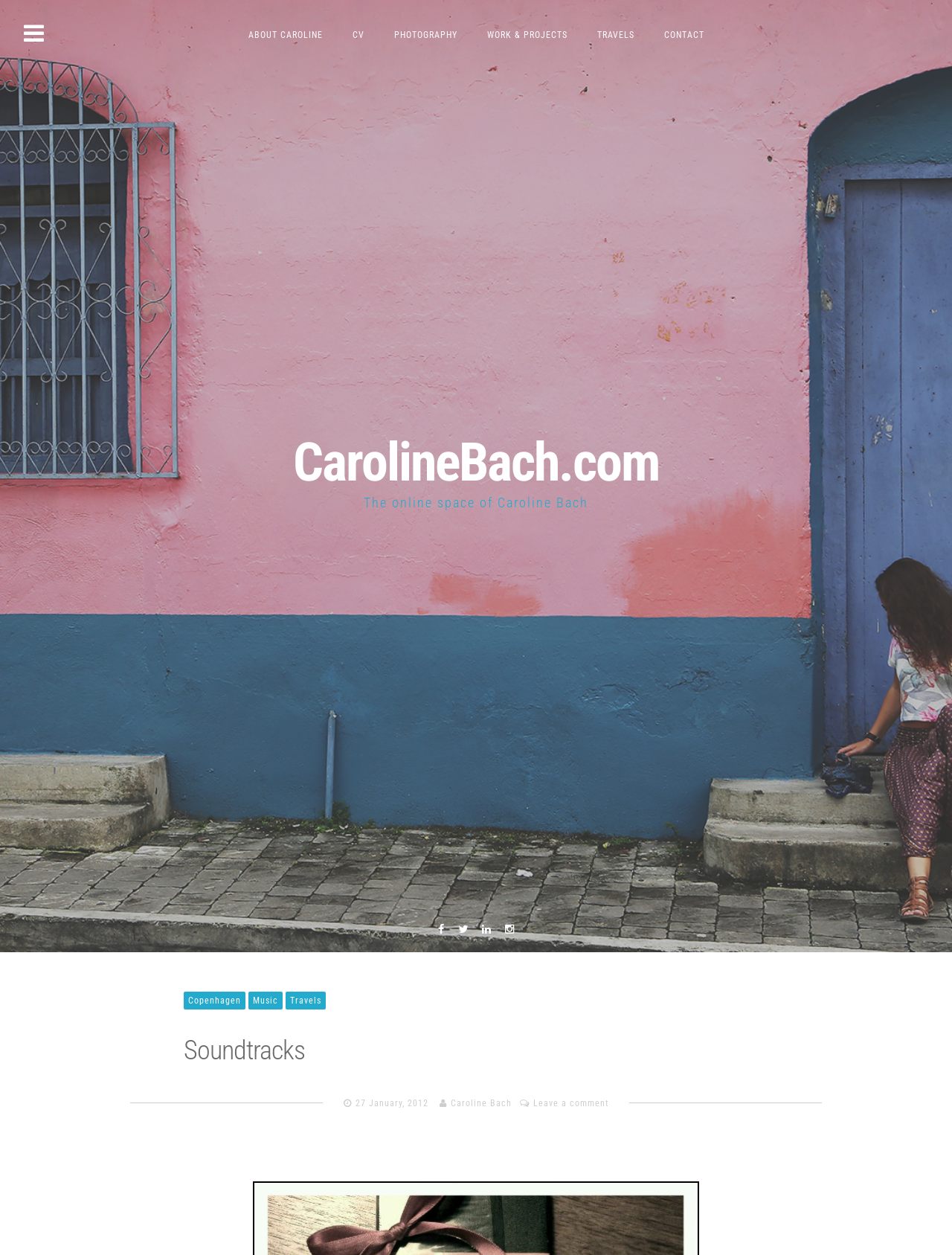Locate the coordinates of the bounding box for the clickable region that fulfills this instruction: "view travels".

[0.613, 0.009, 0.68, 0.046]